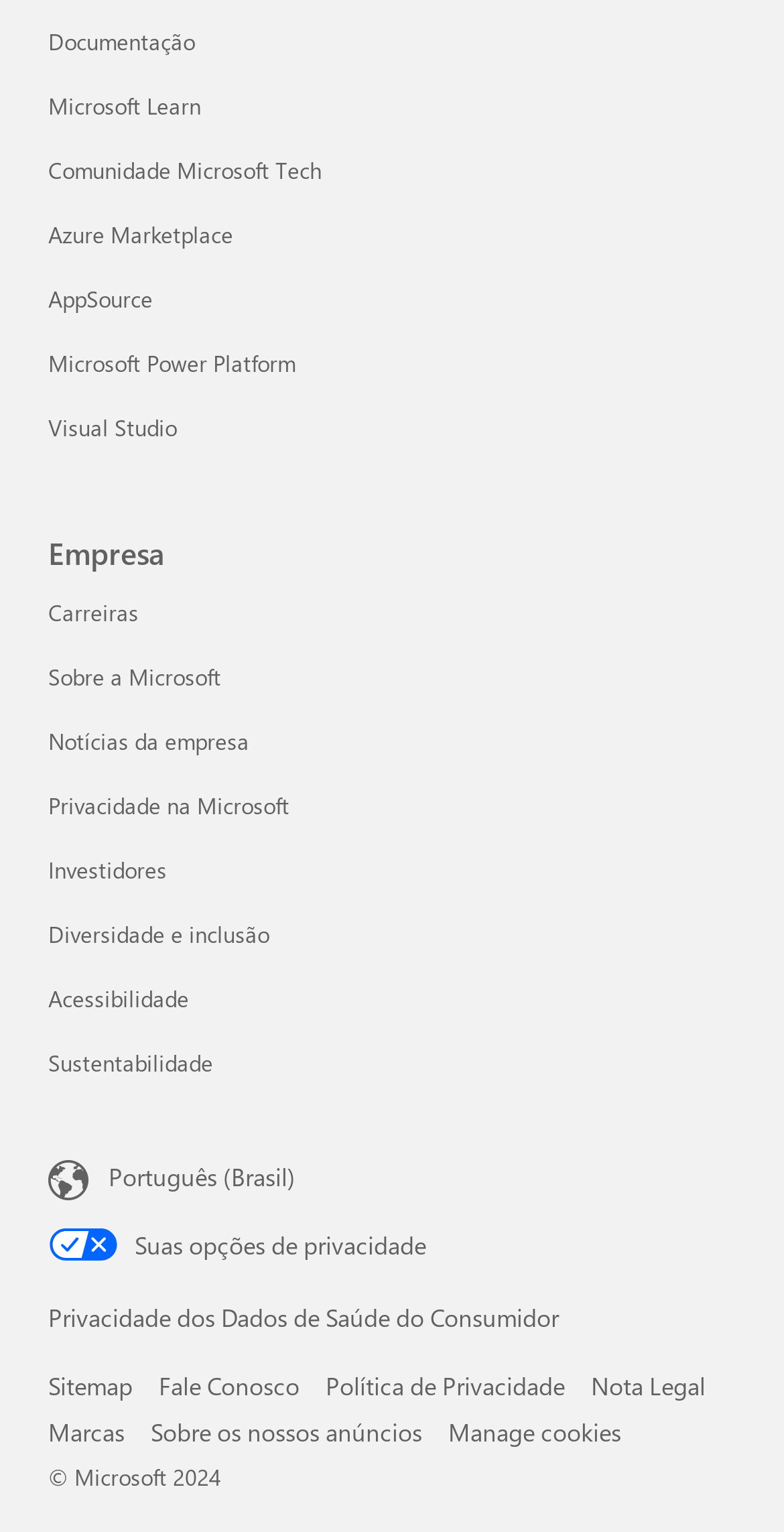Respond with a single word or short phrase to the following question: 
How many links are in the 'Links corporativos da Microsoft' section?

7